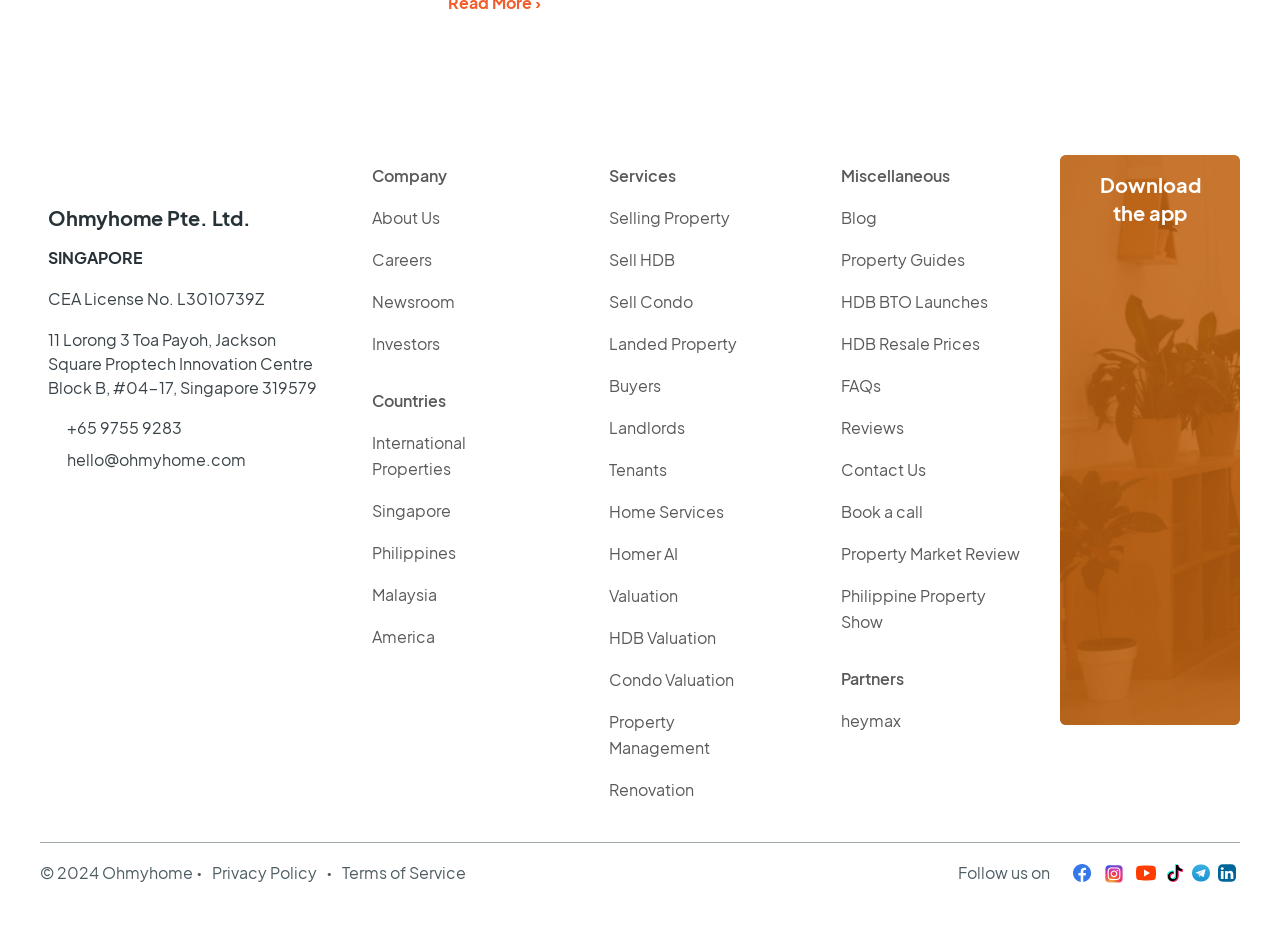Determine the bounding box coordinates for the area you should click to complete the following instruction: "Download the app".

[0.859, 0.185, 0.938, 0.242]